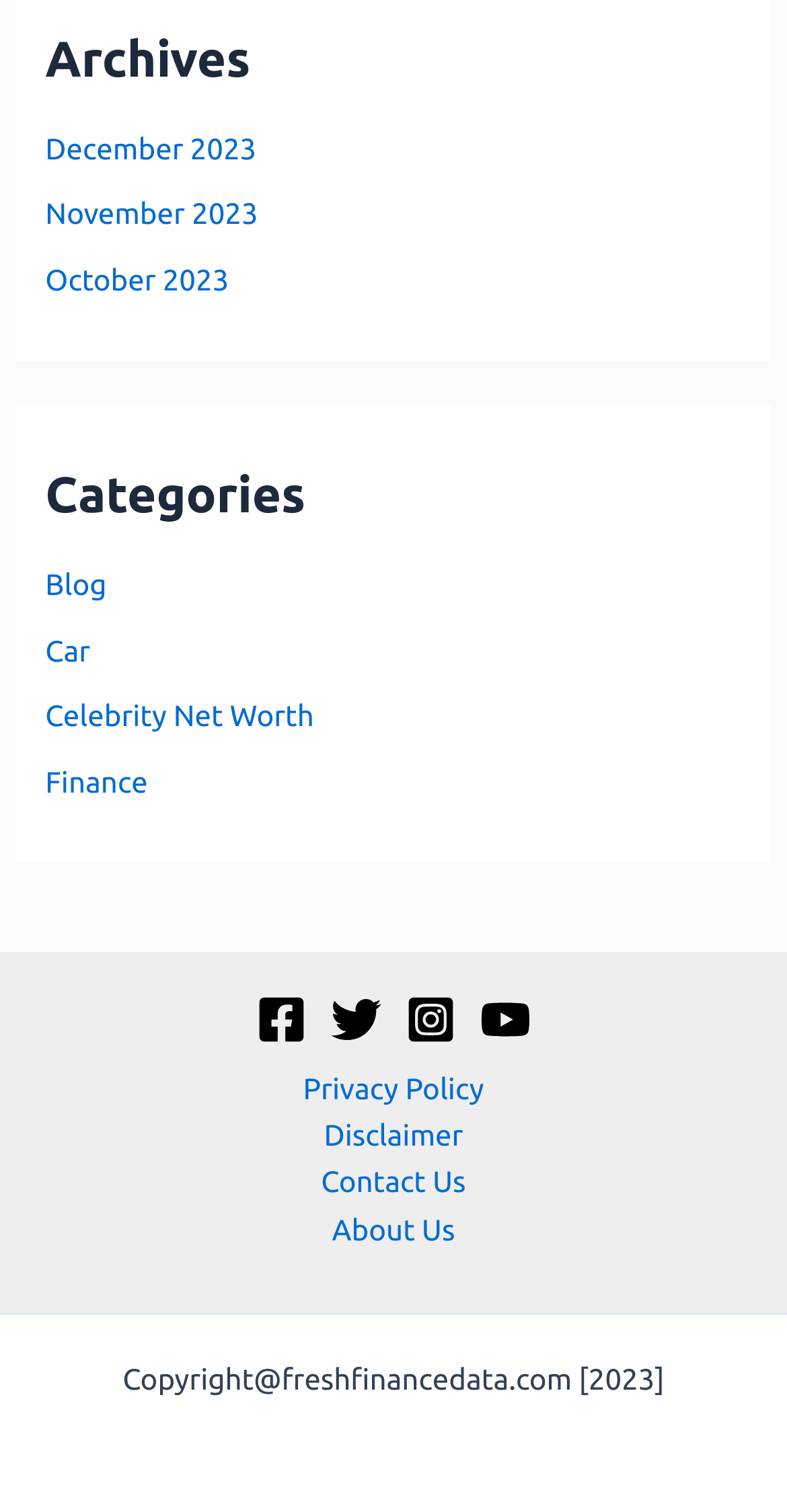Please identify the bounding box coordinates of the element I should click to complete this instruction: 'Search for something'. The coordinates should be given as four float numbers between 0 and 1, like this: [left, top, right, bottom].

None